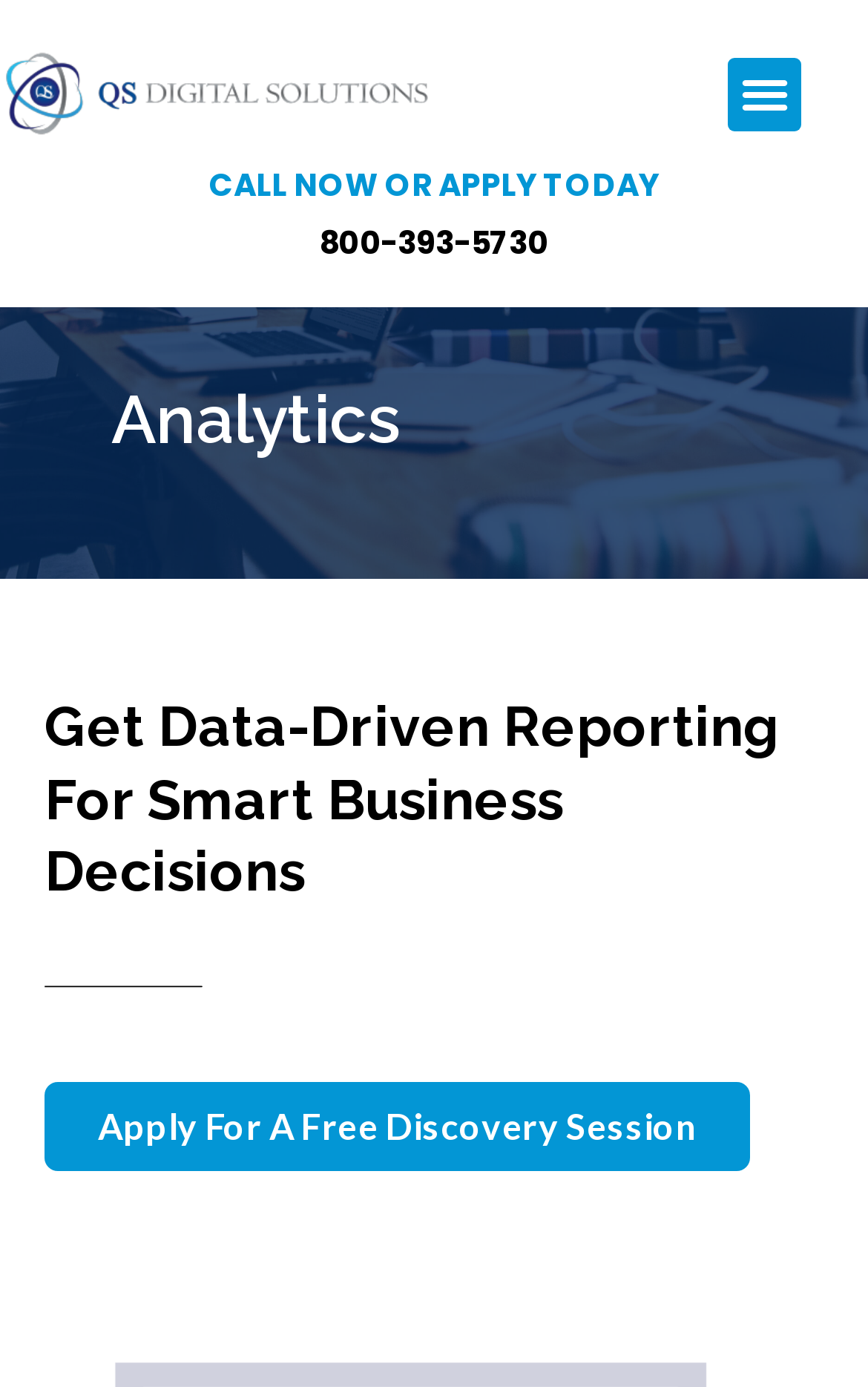Describe all the key features of the webpage in detail.

The webpage appears to be related to analytics and business decision-making. At the top left, there is a link with no text. To the right of this link, a button labeled "Menu Toggle" is positioned. Below these elements, a prominent heading "CALL NOW OR APPLY TODAY" is displayed, with a link to the same text below it. 

On the same line as the heading, a phone number "800-393-5730" is provided as a link. Below the phone number, a heading "Analytics" is positioned, followed by a subheading "Get Data-Driven Reporting For Smart Business Decisions". 

To the right of the subheading, a small image is placed. Below the subheading, a call-to-action link "Apply For A Free Discovery Session" is displayed. Overall, the webpage seems to be promoting analytics services for businesses, with a focus on data-driven decision-making.